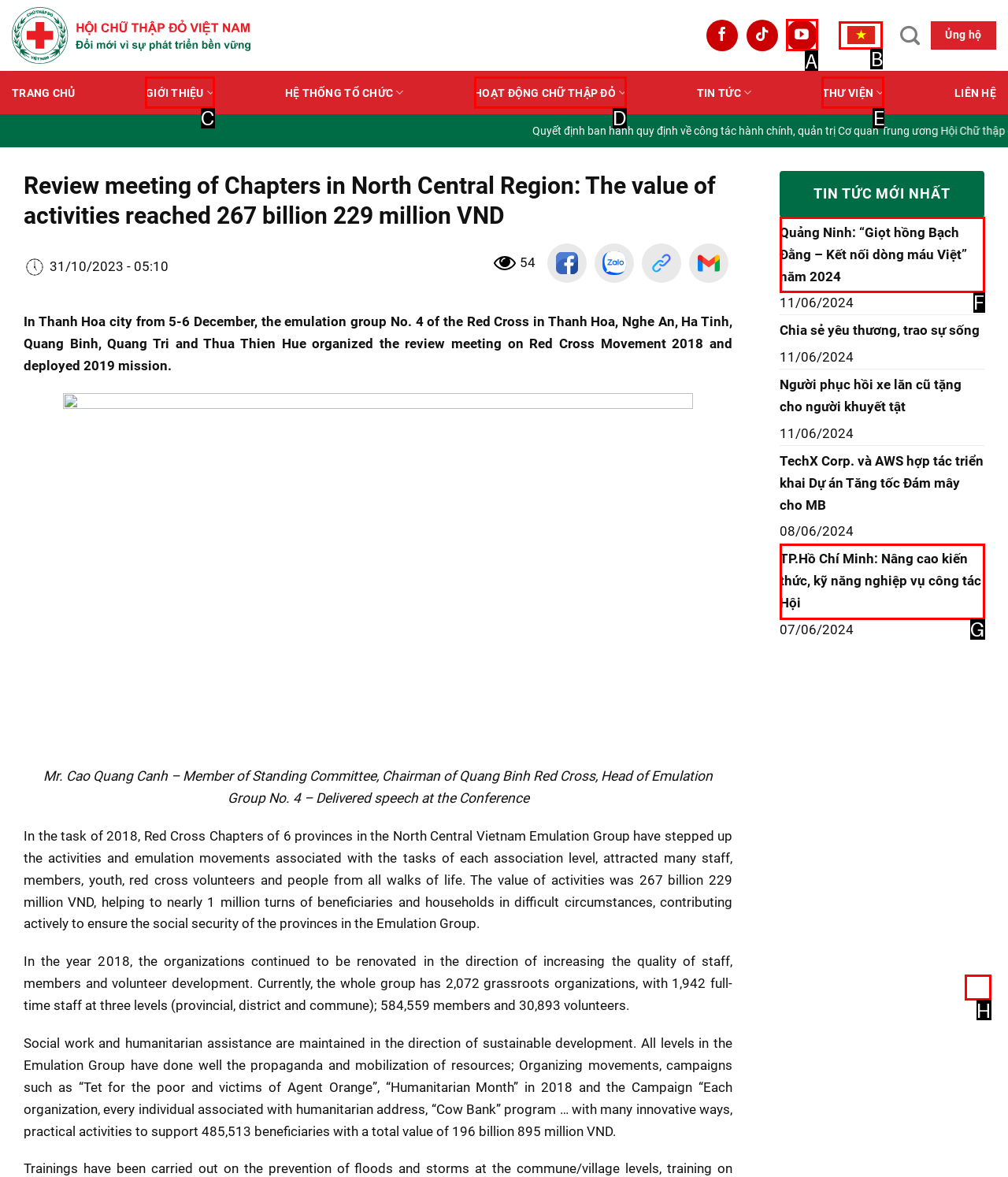Given the description: alt="Tiếng Việt", choose the HTML element that matches it. Indicate your answer with the letter of the option.

B